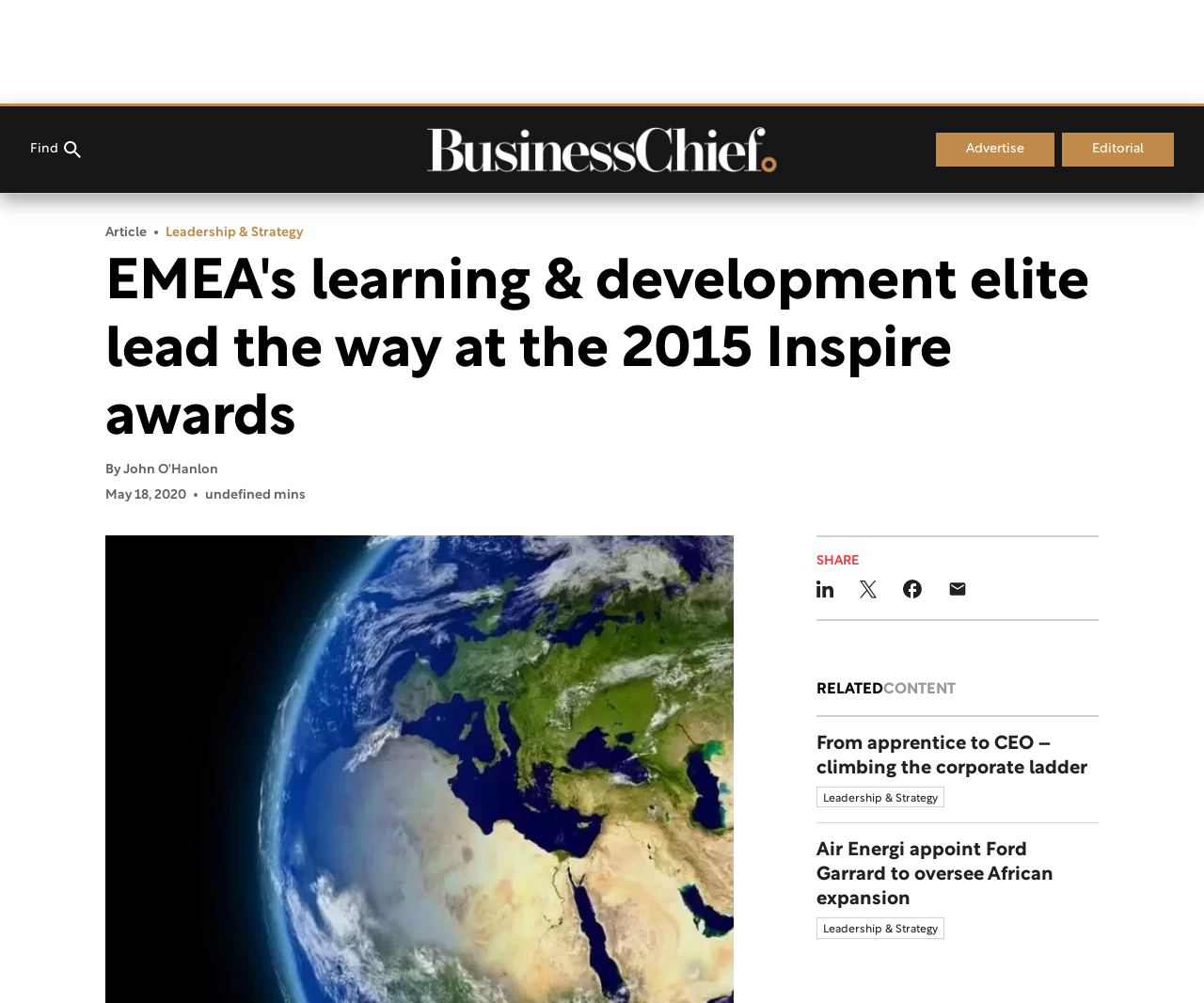Please find and report the primary heading text from the webpage.

EMEA's learning & development elite lead the way at the 2015 Inspire awards